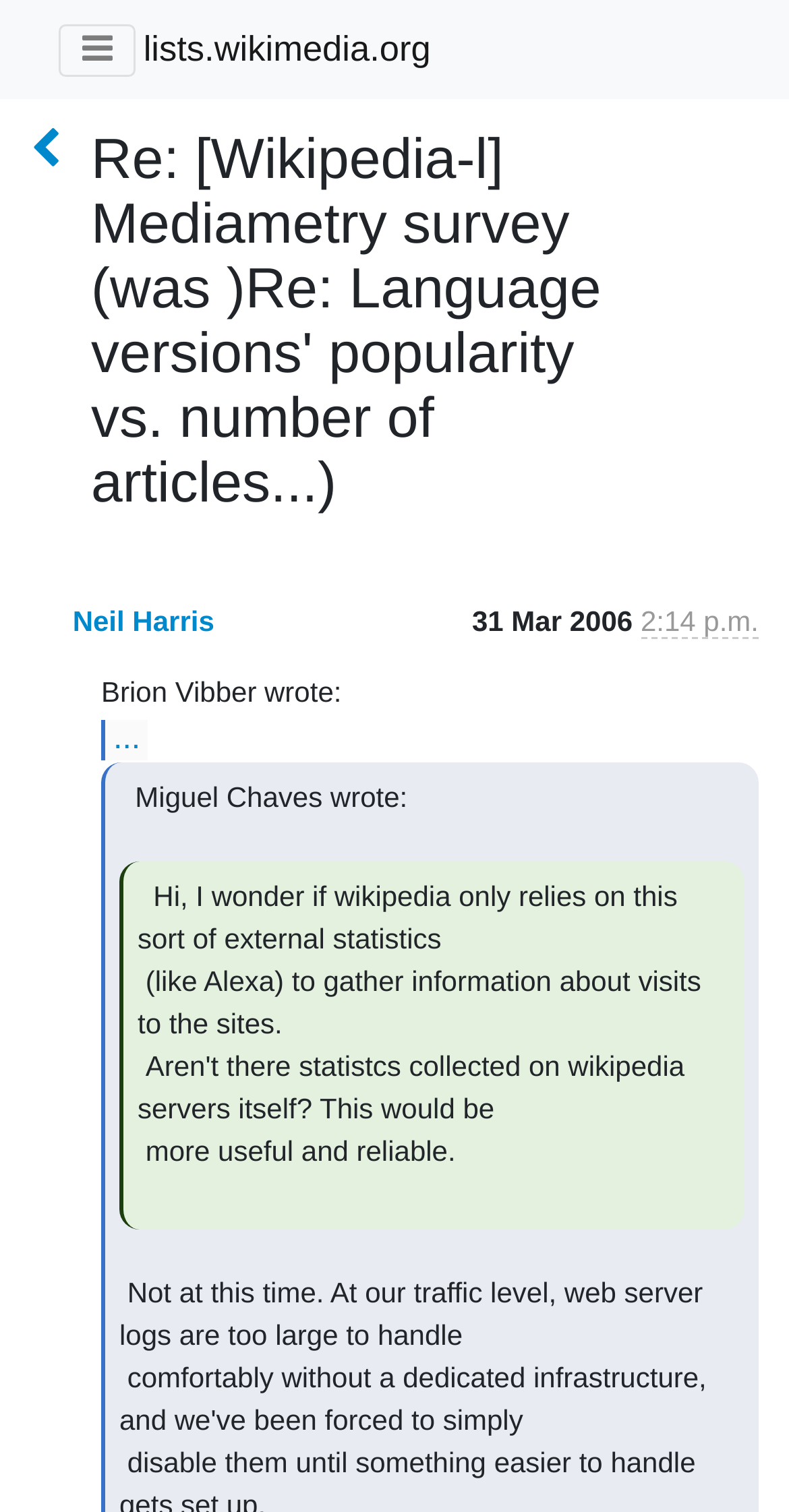Please provide a comprehensive response to the question based on the details in the image: What is the date of the email?

I found the answer by examining the layout table element, which contains a static text element with the text '31 Mar 2006'. This indicates that the email was sent on this date.